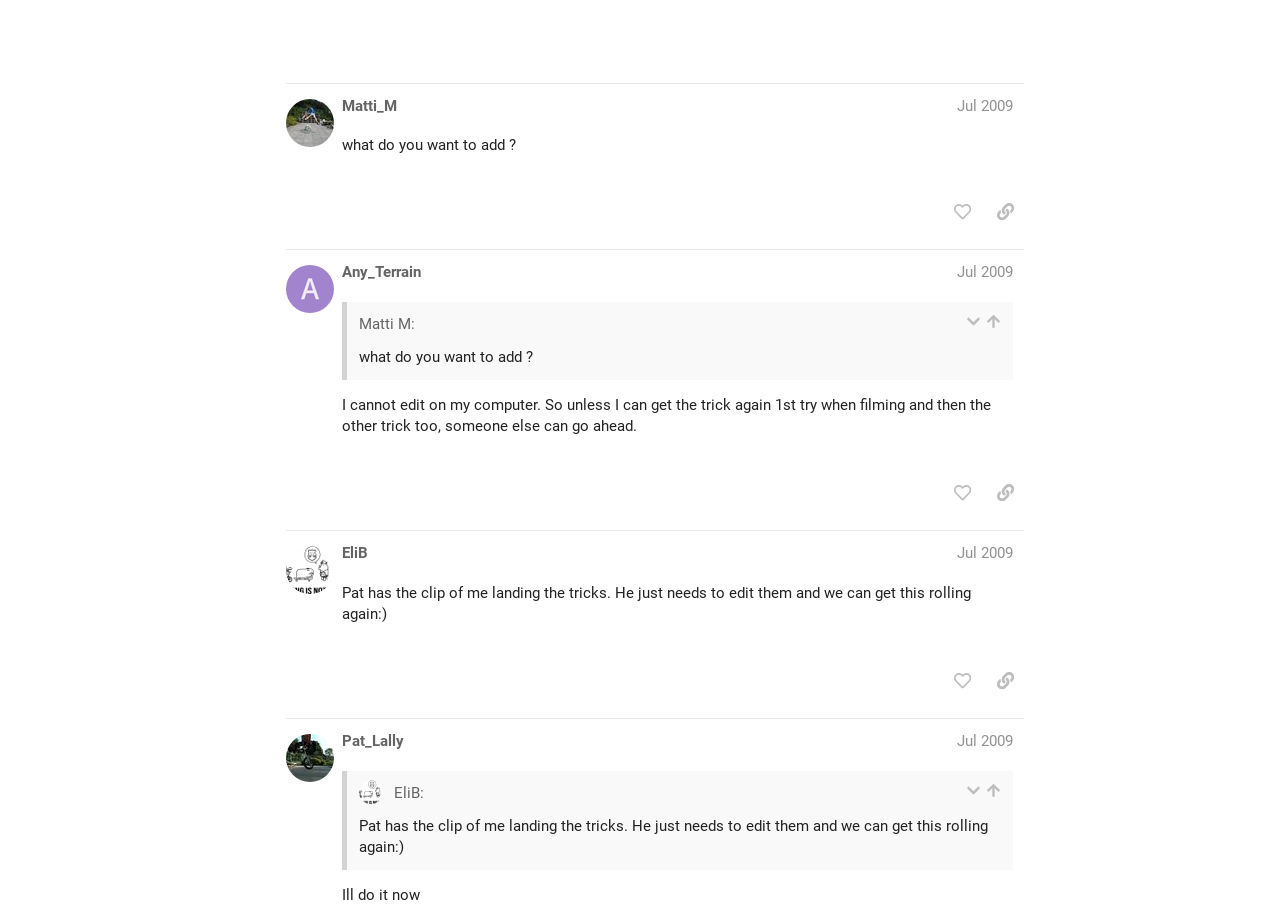Find the bounding box coordinates of the area to click in order to follow the instruction: "View the 'Unicycle Calendar'".

[0.892, 0.009, 0.925, 0.056]